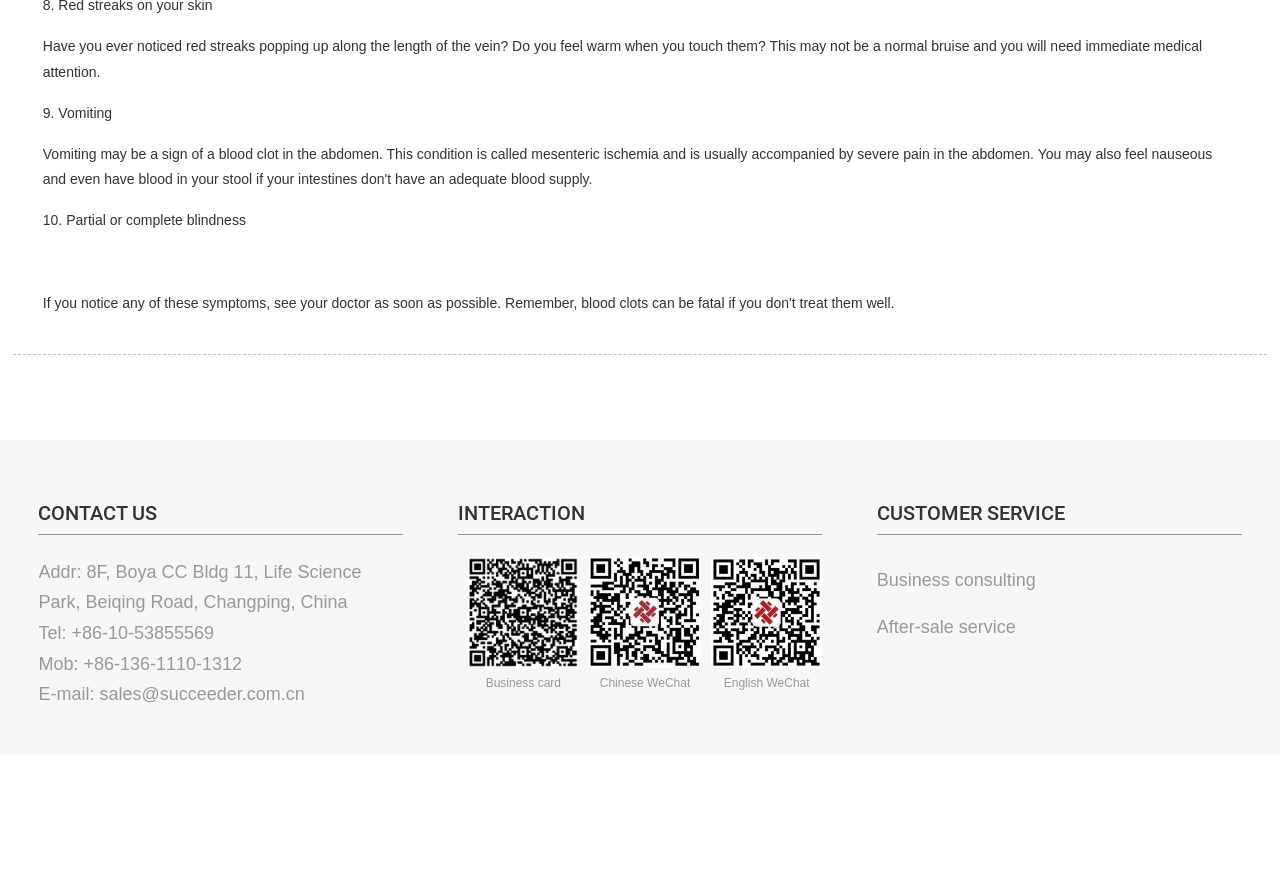How many contact methods are listed?
Please answer the question as detailed as possible.

I counted the number of contact methods listed under the 'CONTACT US' section, which includes an address, a telephone number, a mobile number, and an email address.